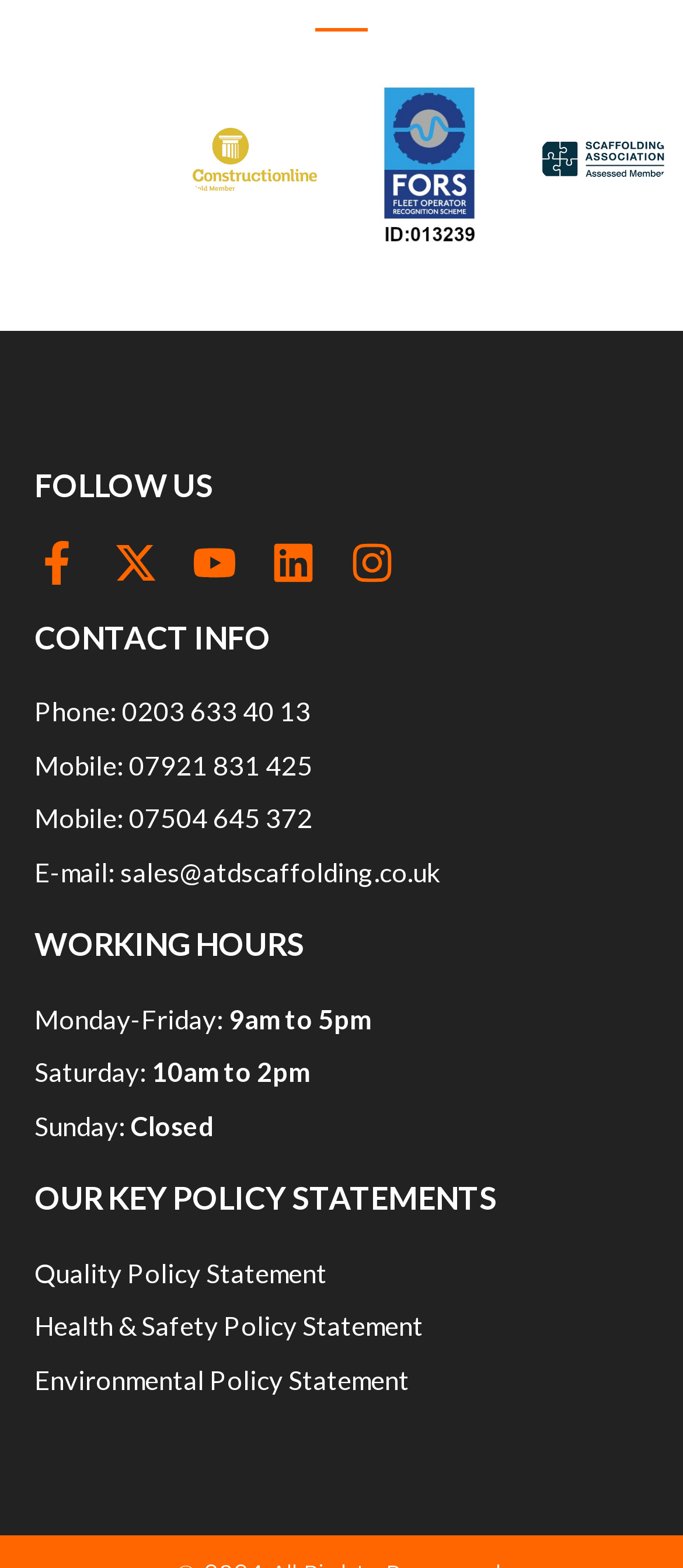Locate the bounding box coordinates of the area you need to click to fulfill this instruction: 'View the 'Quality Policy Statement''. The coordinates must be in the form of four float numbers ranging from 0 to 1: [left, top, right, bottom].

[0.05, 0.799, 0.95, 0.824]